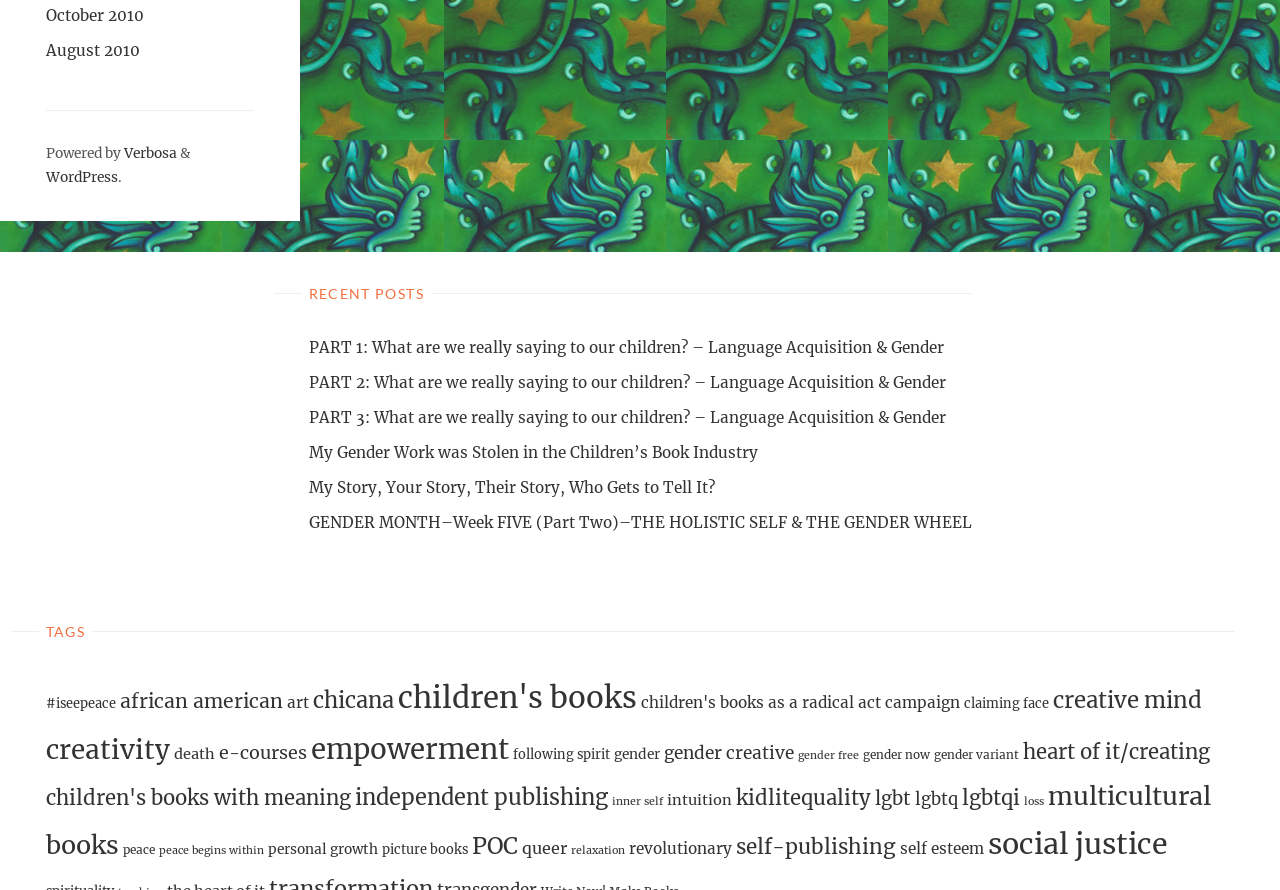Using the description "peace begins within", predict the bounding box of the relevant HTML element.

[0.124, 0.949, 0.206, 0.963]